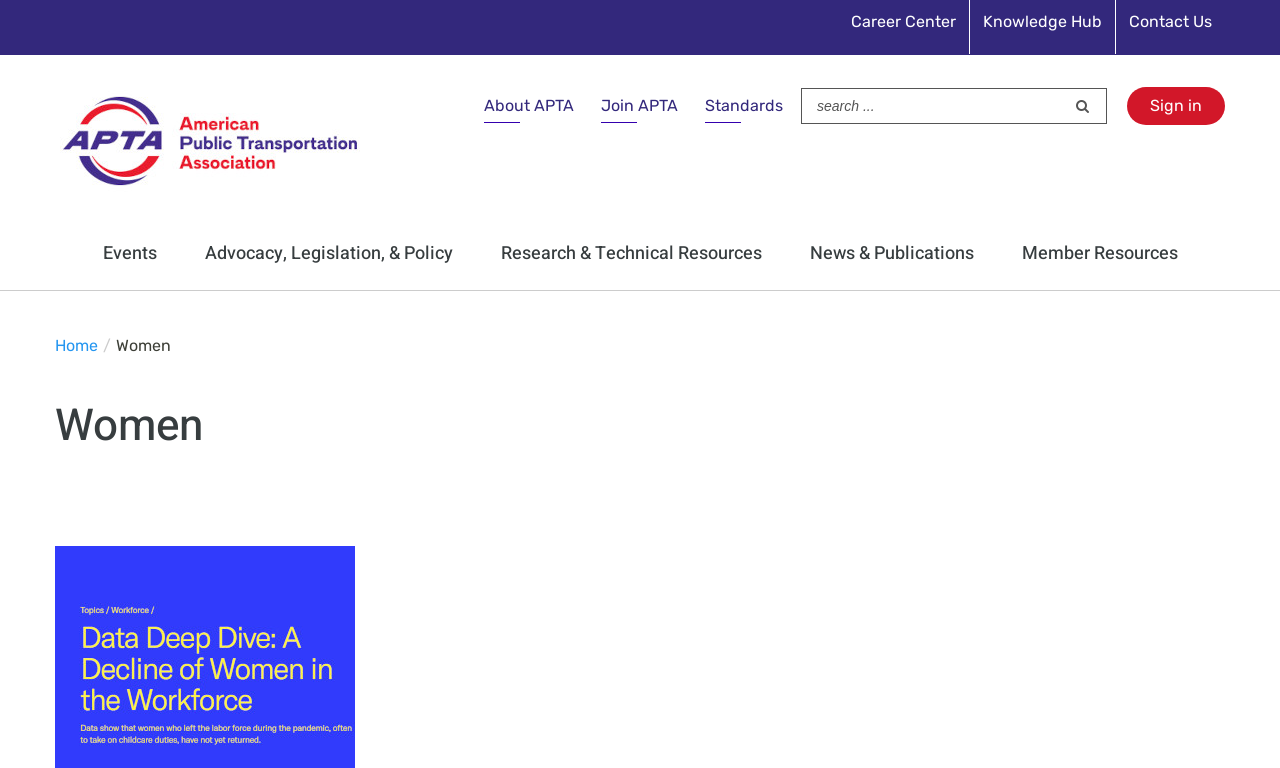Respond with a single word or phrase:
What is the logo of the American Public Transportation Association?

American Public Transportation Association Logo